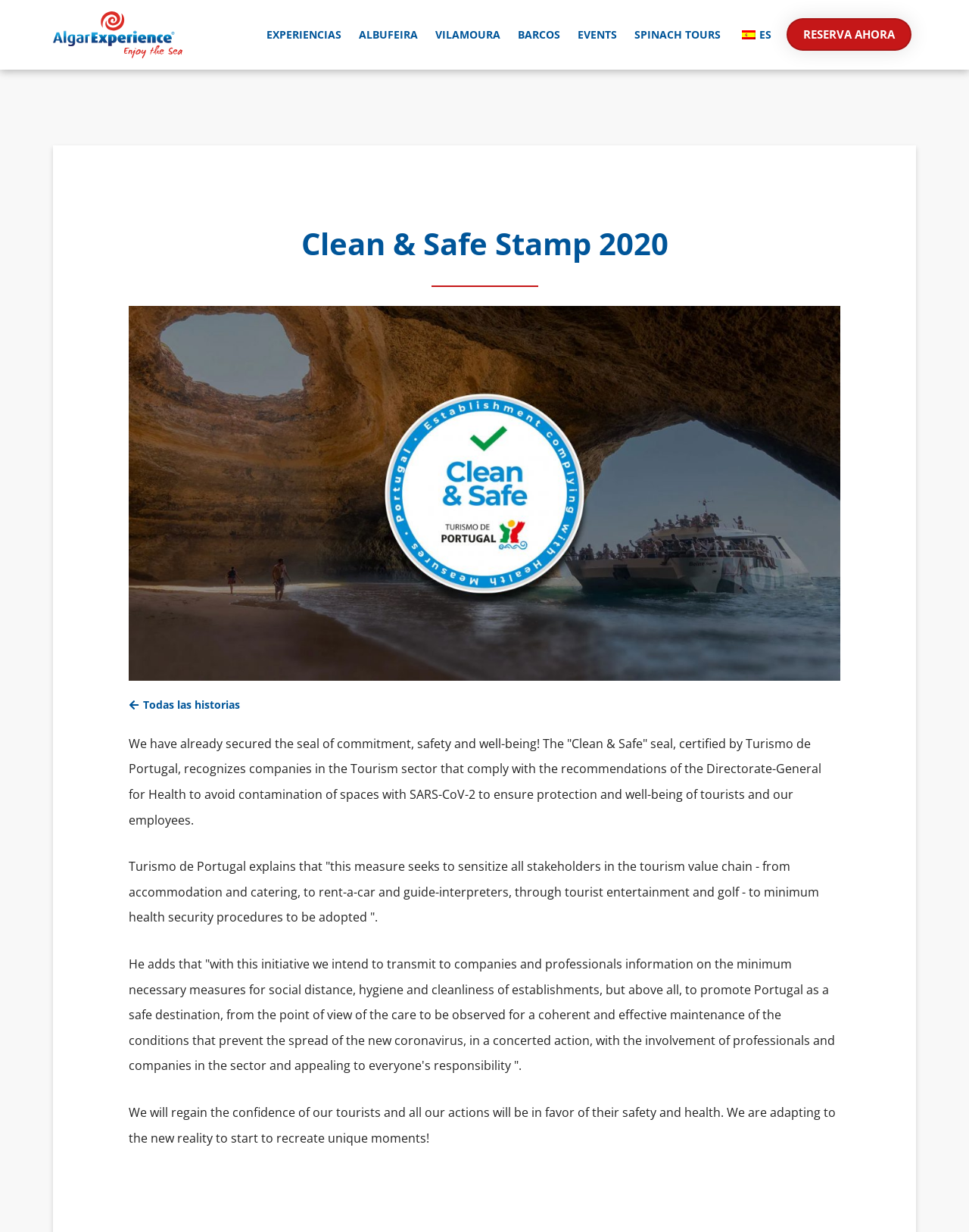Given the element description Albufeira, specify the bounding box coordinates of the corresponding UI element in the format (top-left x, top-left y, bottom-right x, bottom-right y). All values must be between 0 and 1.

[0.37, 0.004, 0.431, 0.053]